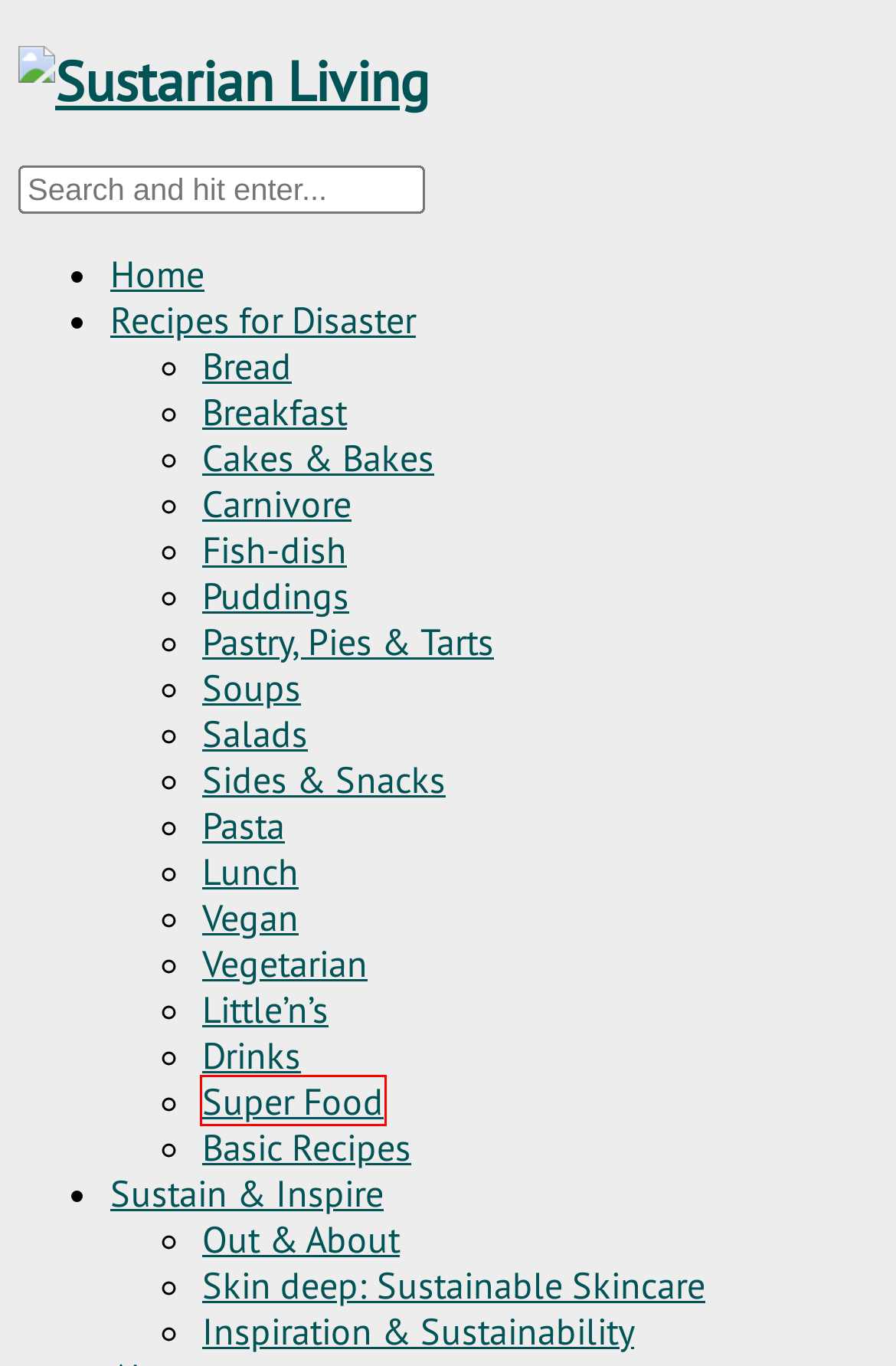You are presented with a screenshot of a webpage containing a red bounding box around a particular UI element. Select the best webpage description that matches the new webpage after clicking the element within the bounding box. Here are the candidates:
A. Lunch Archives - Sustarian Living
B. Super Food Archives - Sustarian Living
C. Skin deep: Sustainable Skincare - Sustarian Living
D. Fish-dish Archives - Sustarian Living
E. Basic Recipes Archives - Sustarian Living
F. Sides & Snacks Archives - Sustarian Living
G. Recipes Archives - Sustarian Living
H. Puddings Archives - Sustarian Living

B